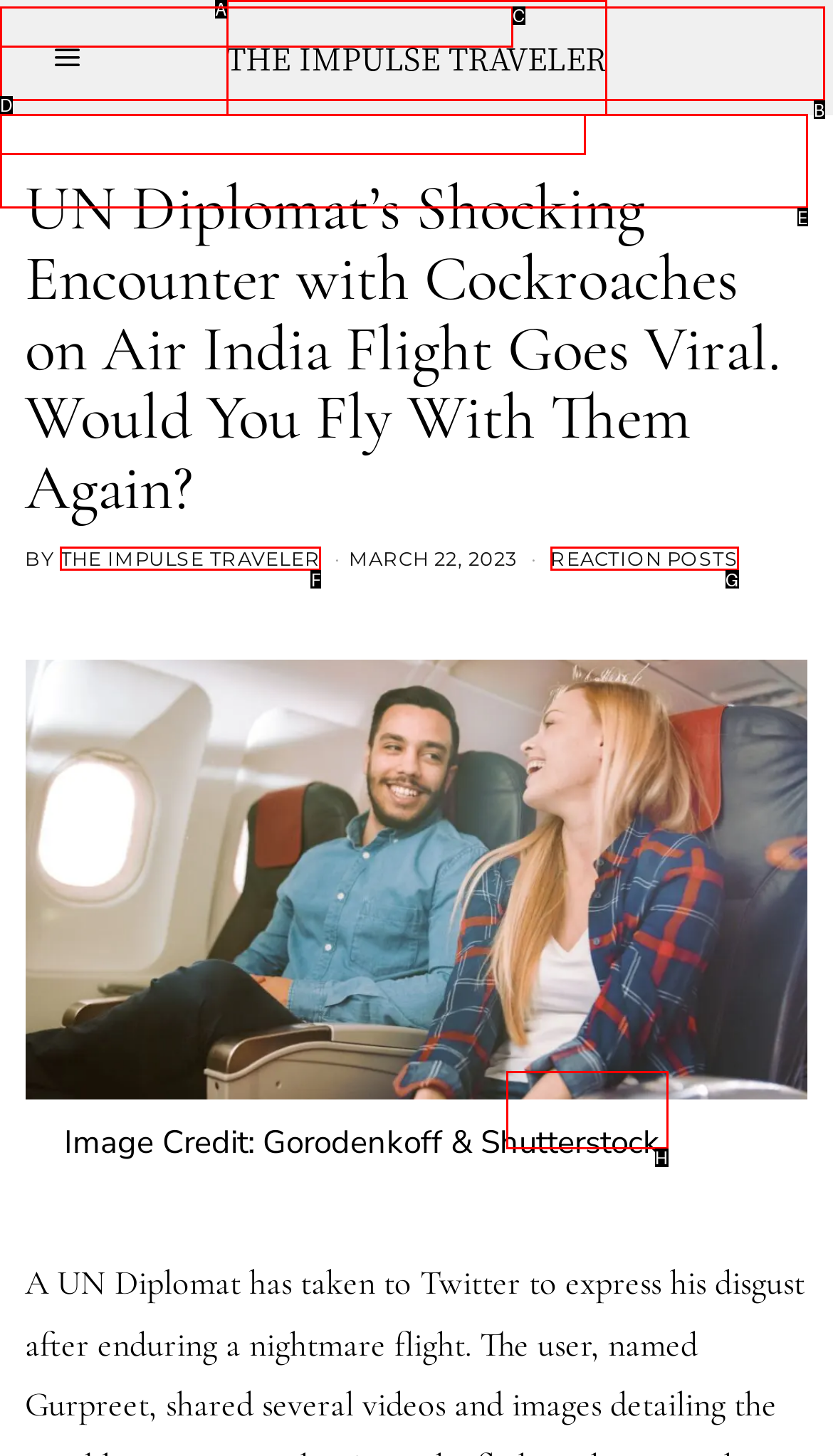Select the appropriate letter to fulfill the given instruction: Sign in to ensure your favorites are not lost
Provide the letter of the correct option directly.

H